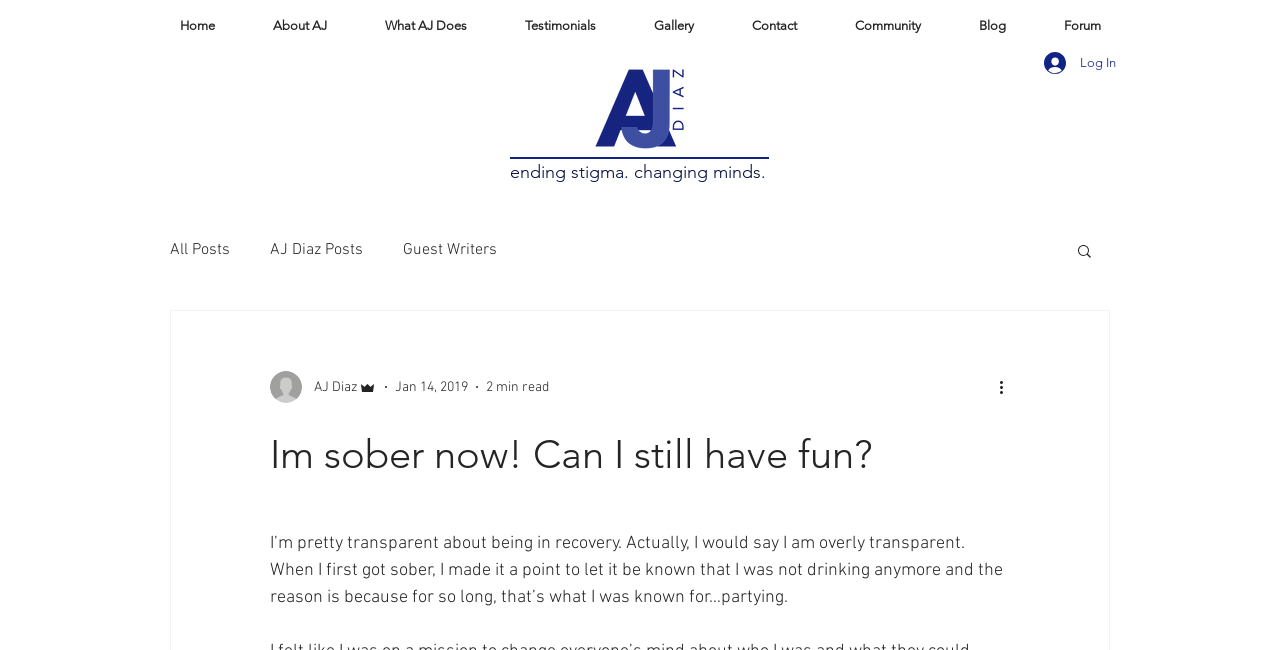Identify the main heading from the webpage and provide its text content.

ending stigma. changing minds. 